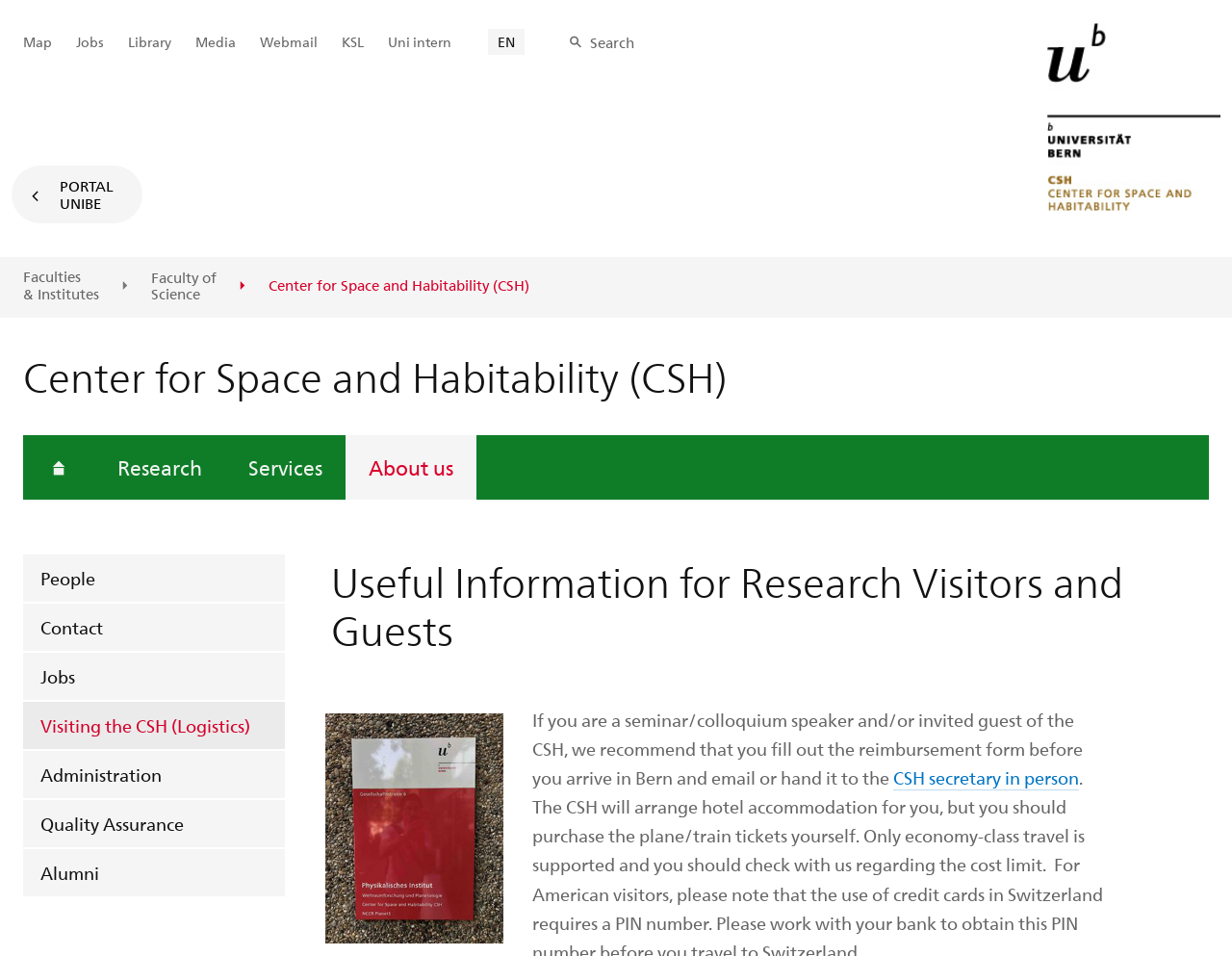What is the link to the homepage?
Using the image as a reference, answer with just one word or a short phrase.

Homepage